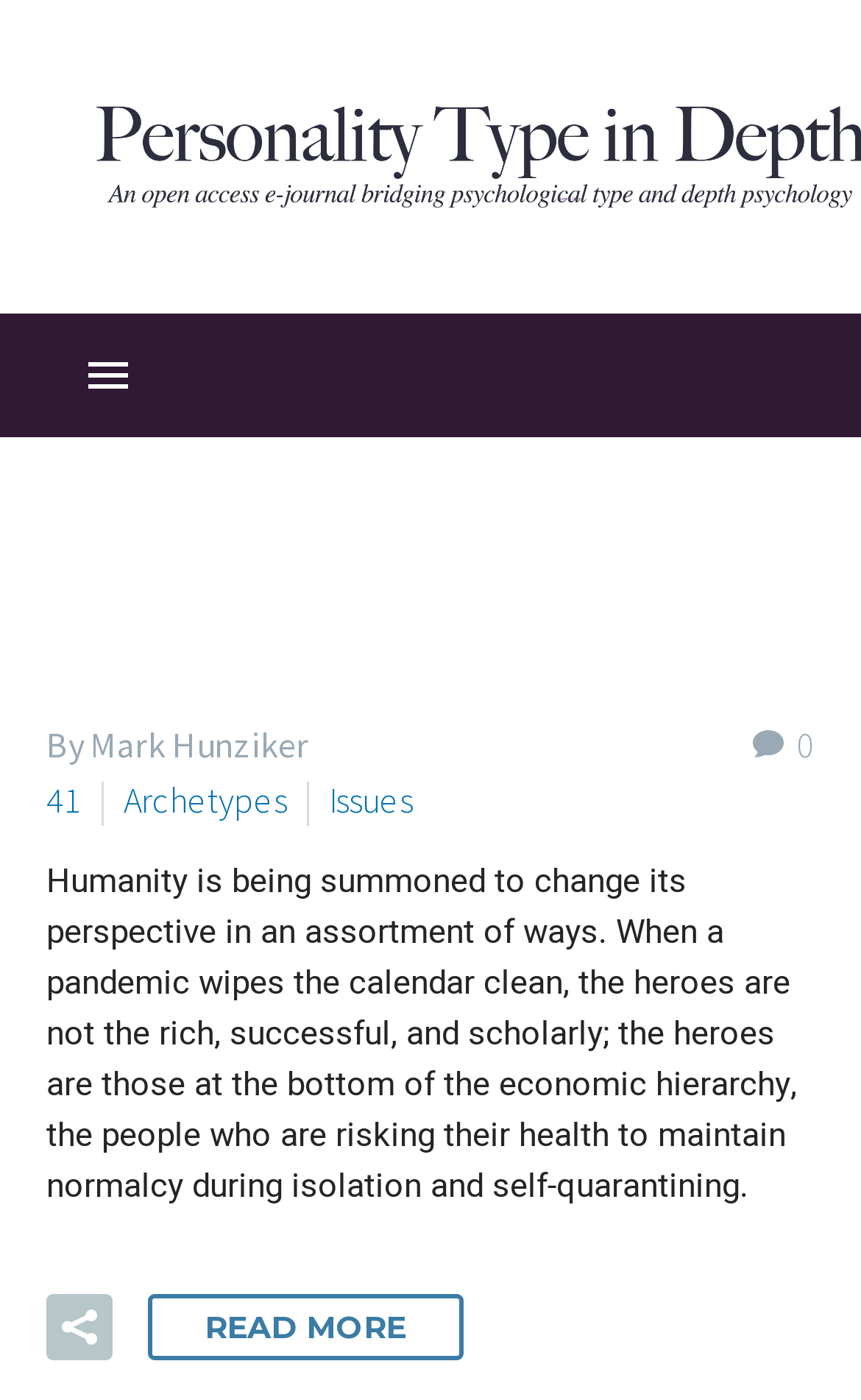Determine the bounding box coordinates for the clickable element required to fulfill the instruction: "Click the READ MORE link". Provide the coordinates as four float numbers between 0 and 1, i.e., [left, top, right, bottom].

[0.172, 0.924, 0.538, 0.971]